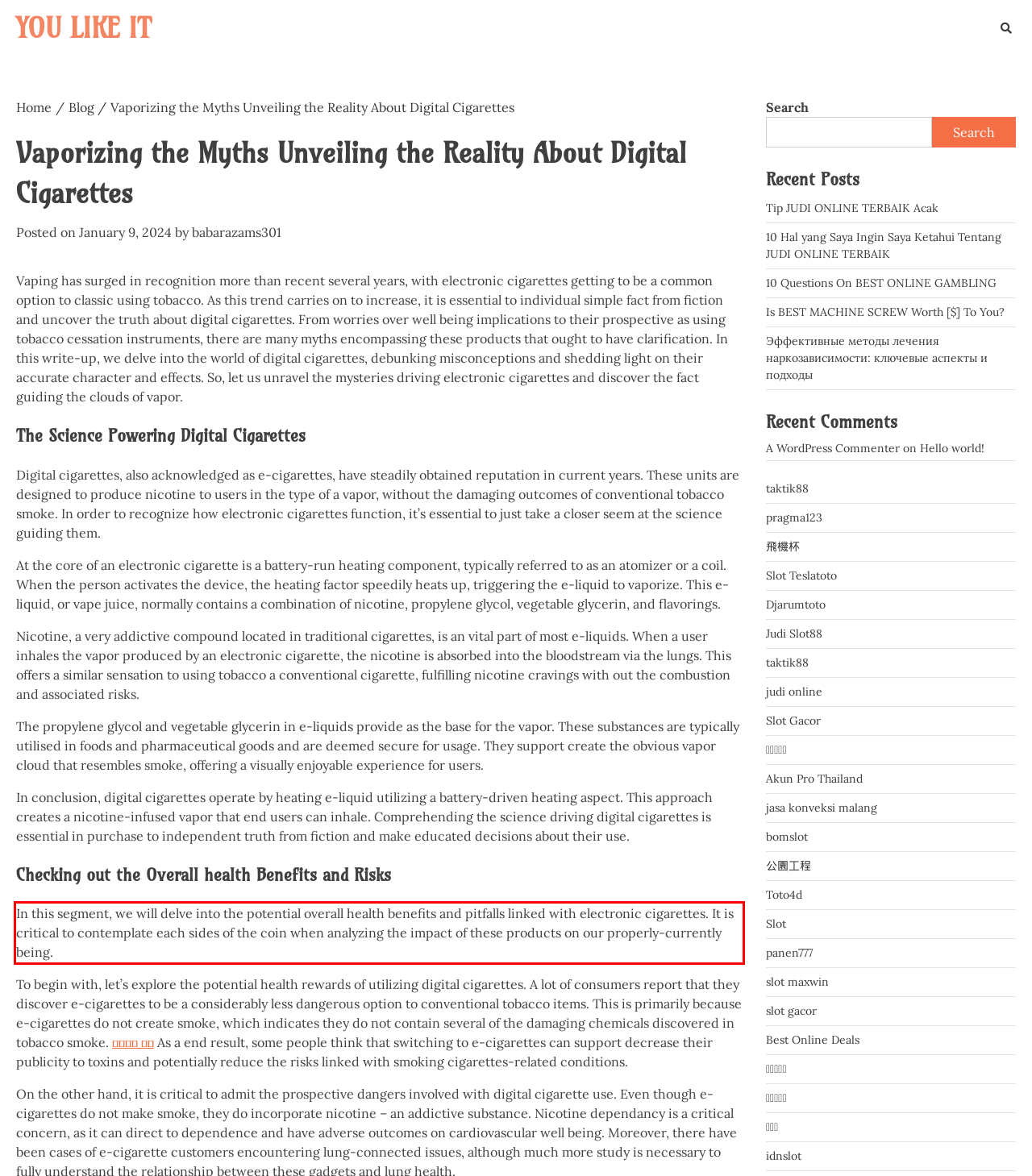Identify the red bounding box in the webpage screenshot and perform OCR to generate the text content enclosed.

In this segment, we will delve into the potential overall health benefits and pitfalls linked with electronic cigarettes. It is critical to contemplate each sides of the coin when analyzing the impact of these products on our properly-currently being.